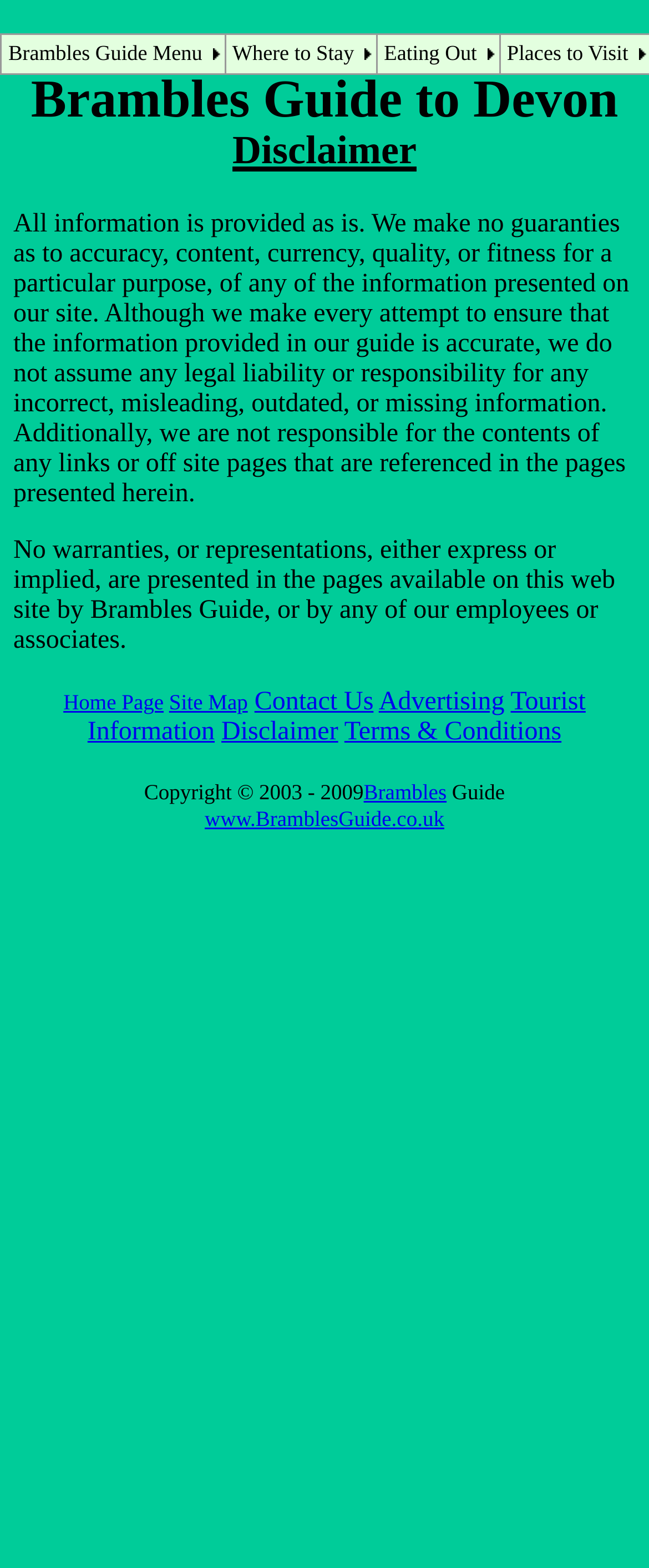Please provide a one-word or short phrase answer to the question:
How many links are there in the footer section?

9